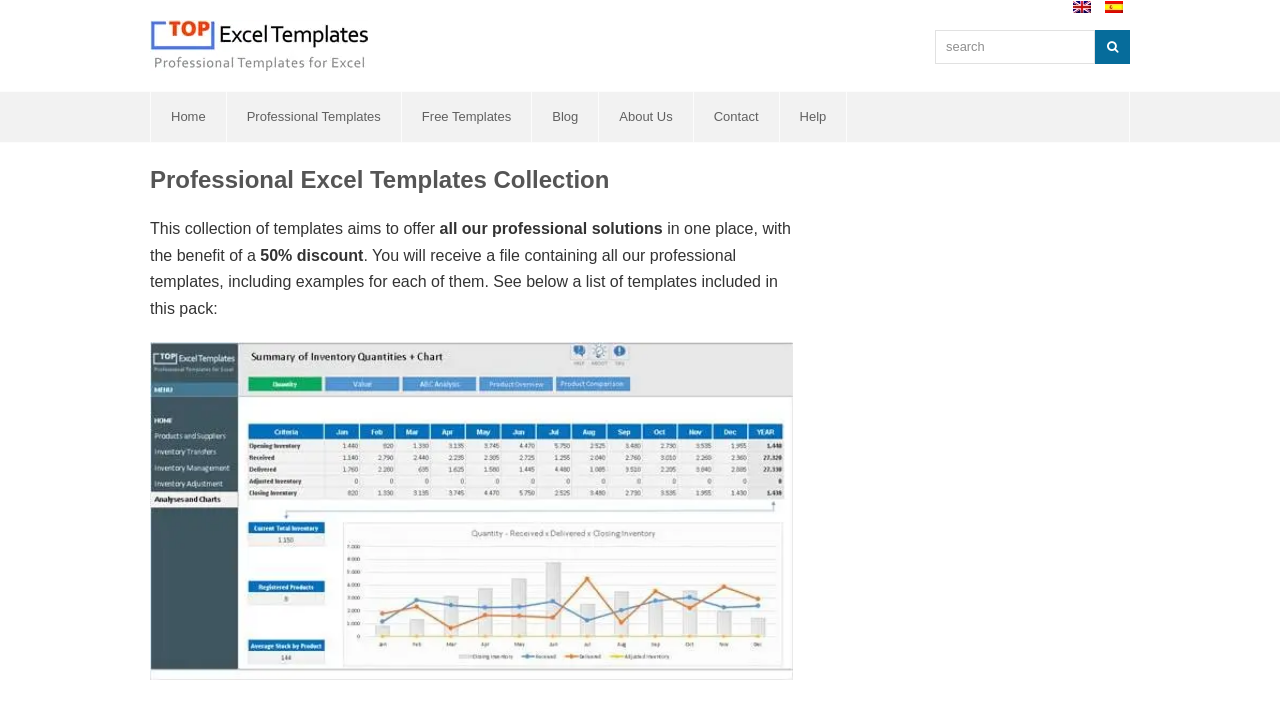Can you determine the main header of this webpage?

Professional Excel Templates Collection